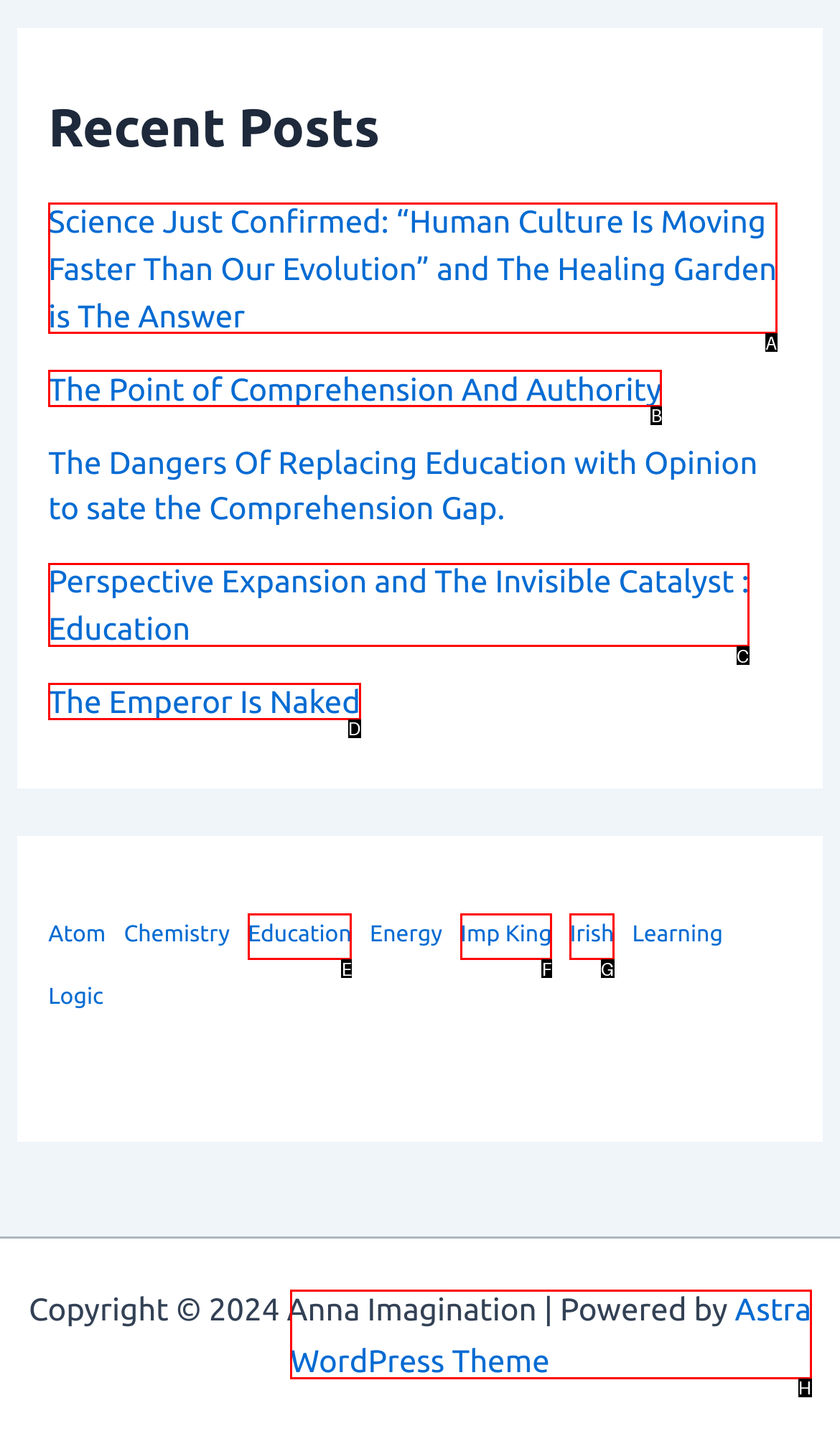Determine which HTML element best suits the description: The Emperor Is Naked. Reply with the letter of the matching option.

D